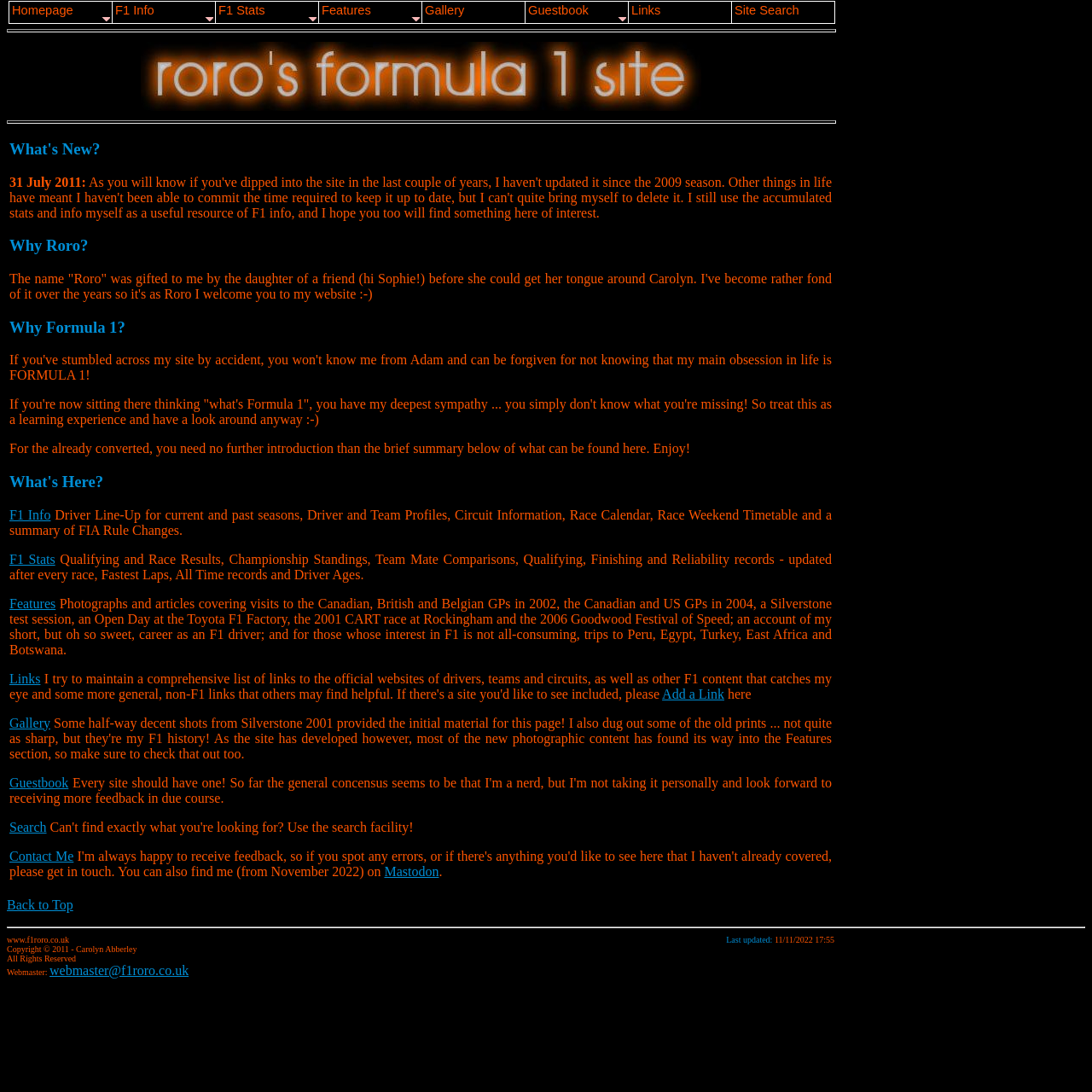Locate the bounding box coordinates of the area that needs to be clicked to fulfill the following instruction: "Search for something". The coordinates should be in the format of four float numbers between 0 and 1, namely [left, top, right, bottom].

[0.009, 0.75, 0.043, 0.764]